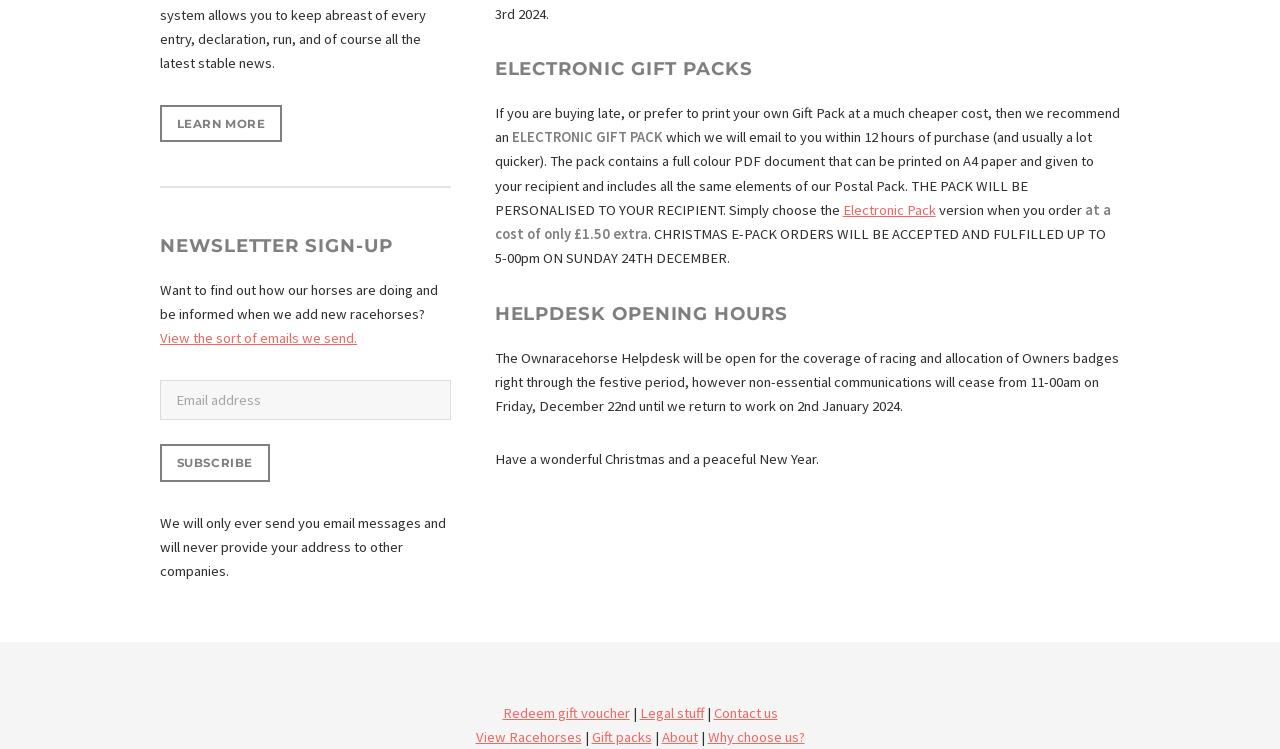Find the bounding box coordinates for the area you need to click to carry out the instruction: "Buy an electronic gift pack". The coordinates should be four float numbers between 0 and 1, indicated as [left, top, right, bottom].

[0.658, 0.268, 0.731, 0.292]